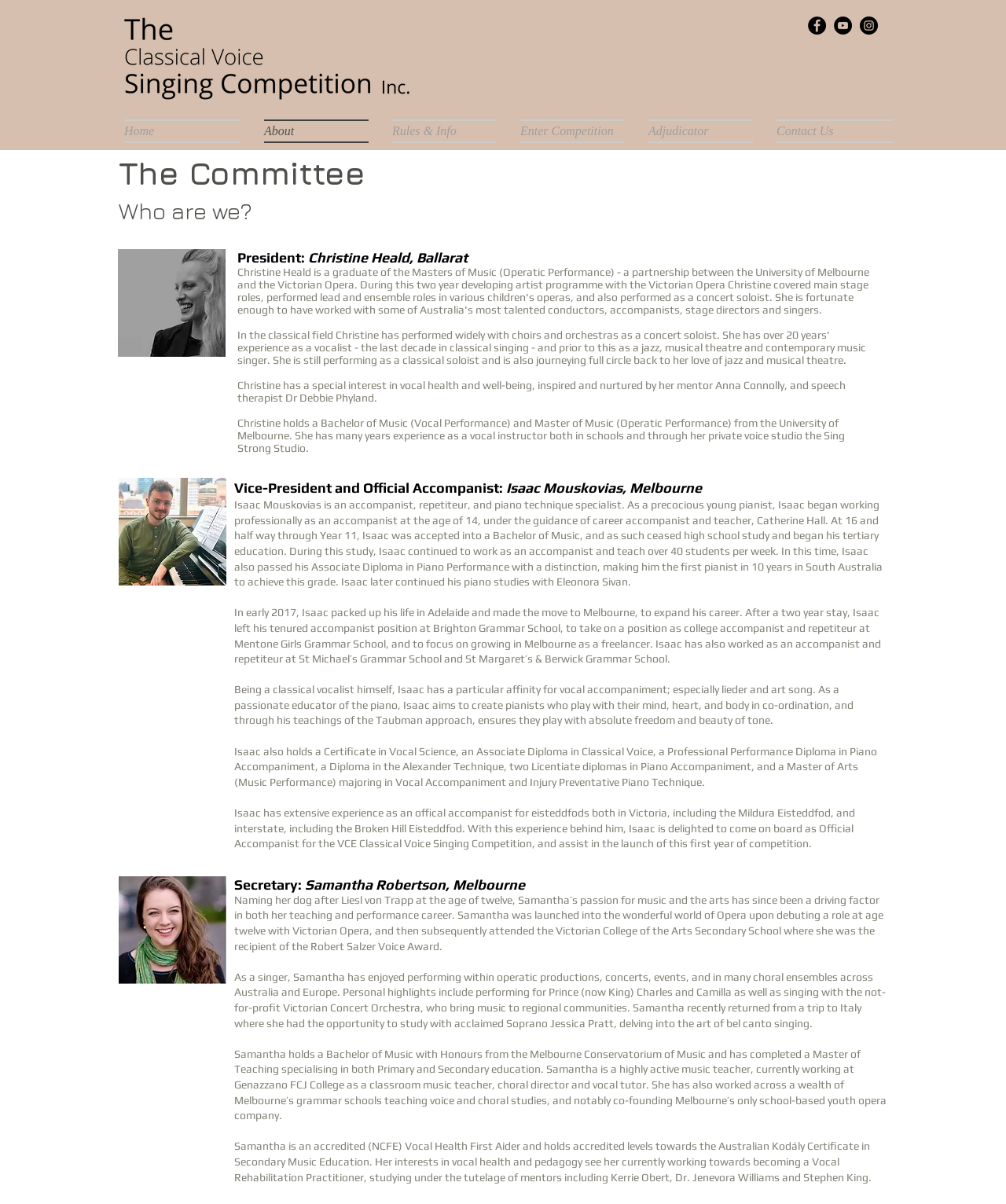Can you find the bounding box coordinates for the element to click on to achieve the instruction: "Click the YouTube link"?

[0.829, 0.014, 0.847, 0.029]